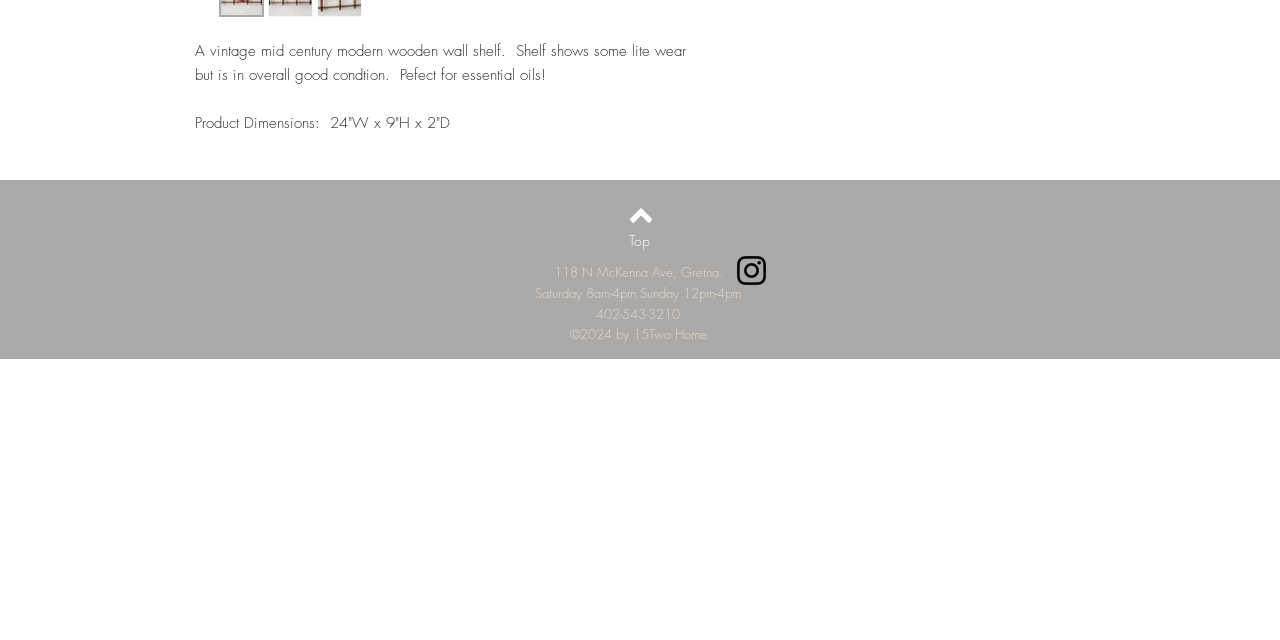Identify the bounding box coordinates for the UI element mentioned here: "Top". Provide the coordinates as four float values between 0 and 1, i.e., [left, top, right, bottom].

[0.461, 0.361, 0.538, 0.392]